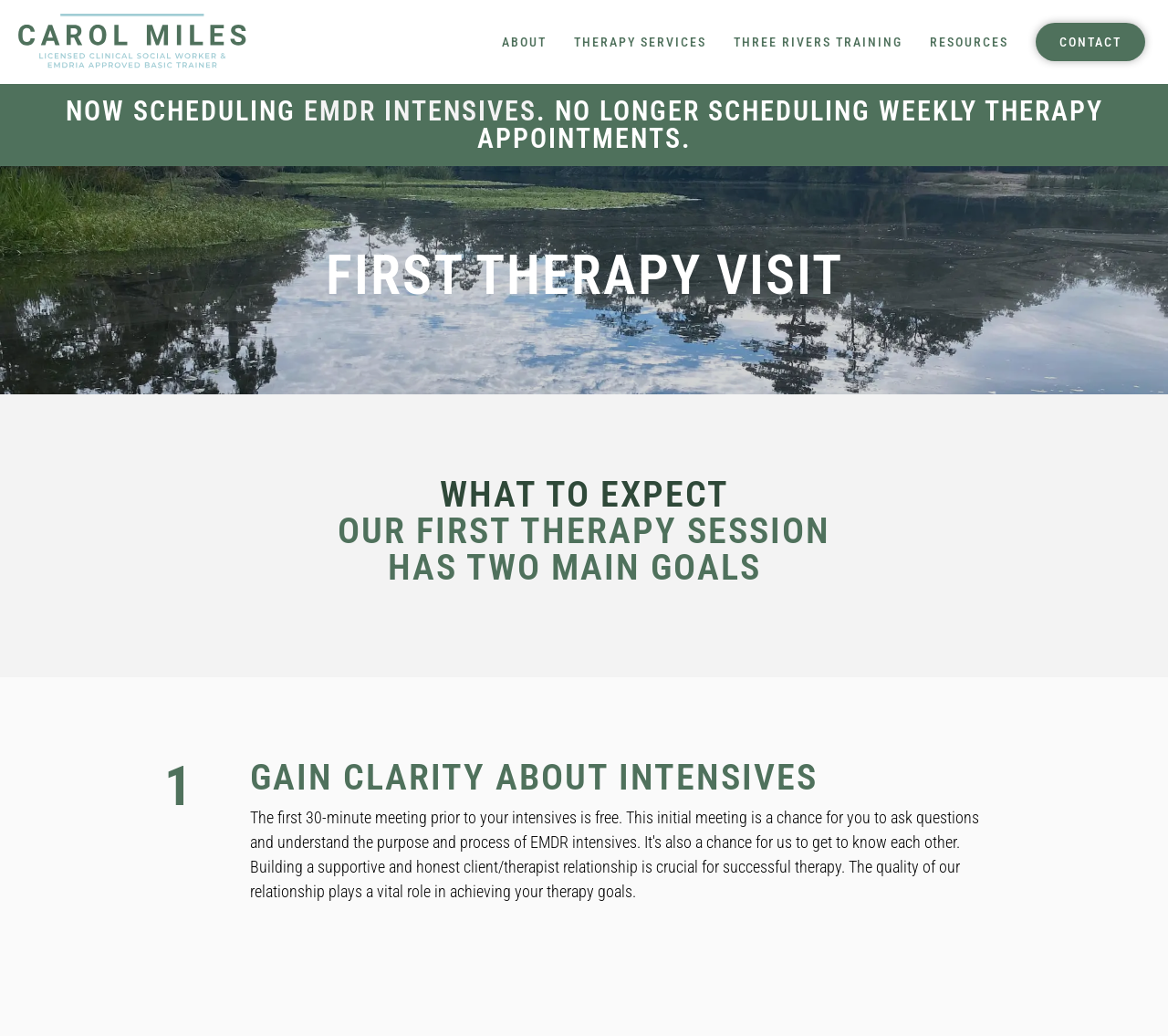Describe all significant elements and features of the webpage.

This webpage appears to be a therapist's website, specifically the "First Visit" page of Three Rivers Counseling. At the top, there is a navigation menu with links to "ABOUT", "THERAPY SERVICES", "THREE RIVERS TRAINING", "RESOURCES", and "CONTACT". 

Below the navigation menu, there is a prominent heading announcing that the therapist is now scheduling EMDR intensives and no longer scheduling weekly therapy appointments. 

The main content of the page is divided into sections, each with a clear heading. The first section is about the first therapy visit, followed by a section explaining what to expect during the session. The next section describes the goals of the first therapy session, which are to gain clarity about intensives and to discuss the process of EMDR intensives. 

There is a paragraph of text that provides more information about the initial 30-minute meeting, which is free and allows clients to ask questions and understand the purpose and process of EMDR intensives. The text is positioned below the section describing the goals of the first therapy session. 

Throughout the page, there are six headings, each with a clear and descriptive title, and one block of static text that provides additional information.